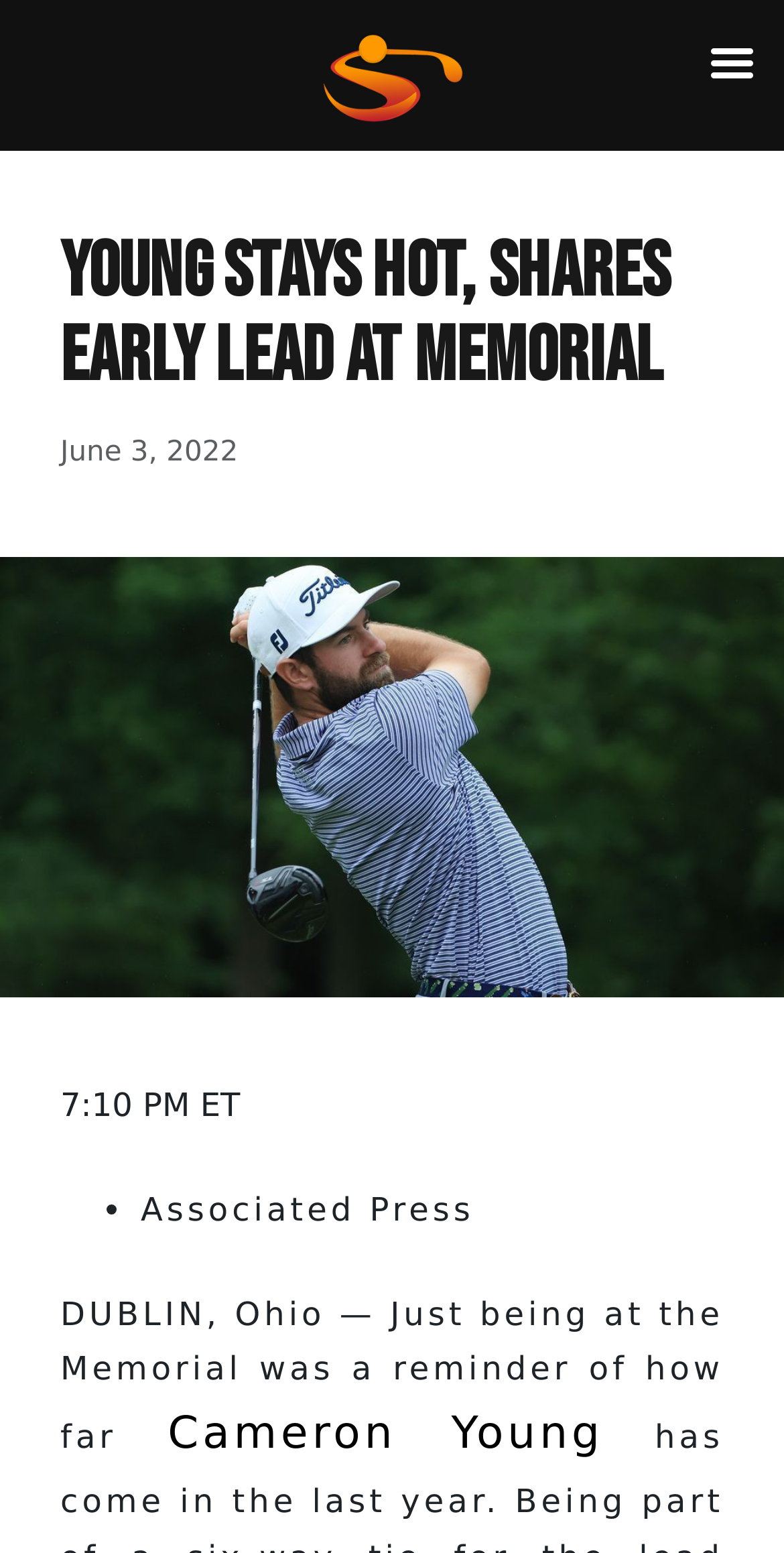Identify the bounding box coordinates for the UI element described by the following text: "Scroll to Top". Provide the coordinates as four float numbers between 0 and 1, in the format [left, top, right, bottom].

[0.846, 0.827, 0.949, 0.879]